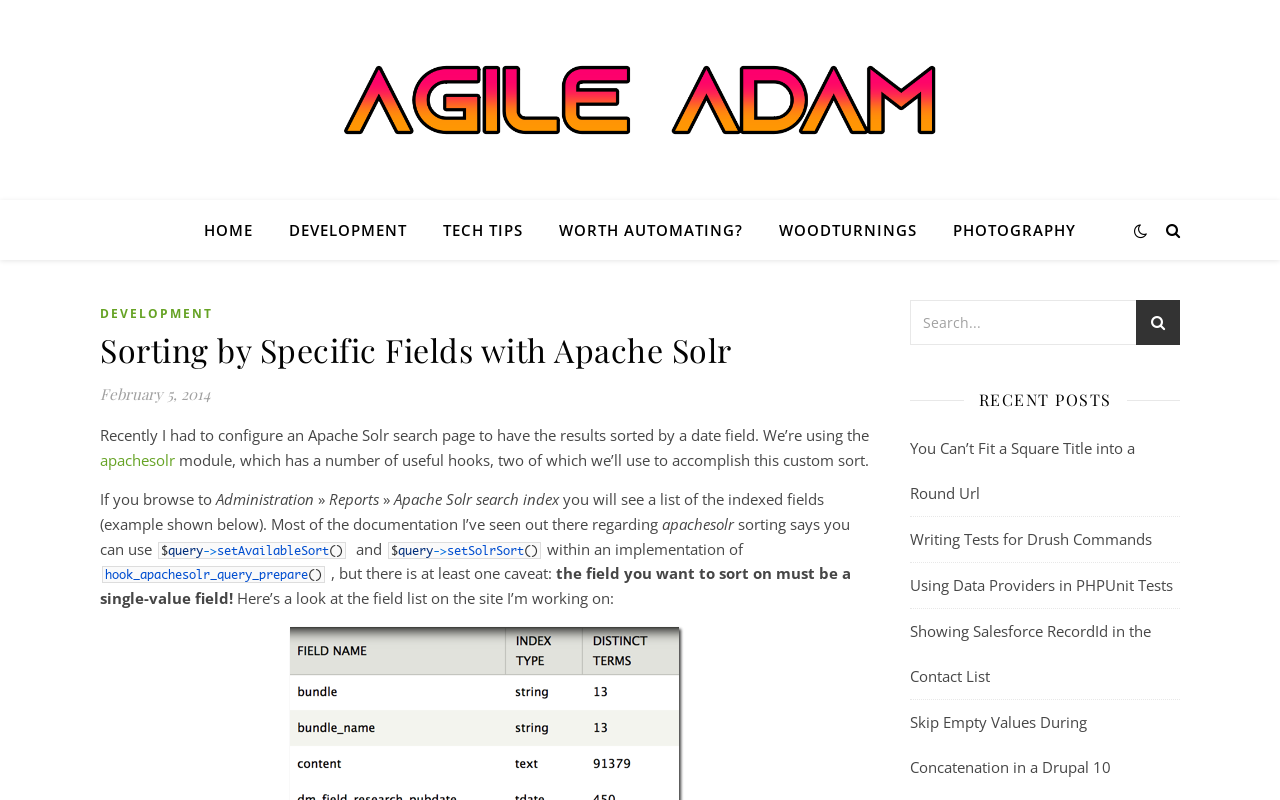Answer in one word or a short phrase: 
What is the date of the first blog post?

February 5, 2014